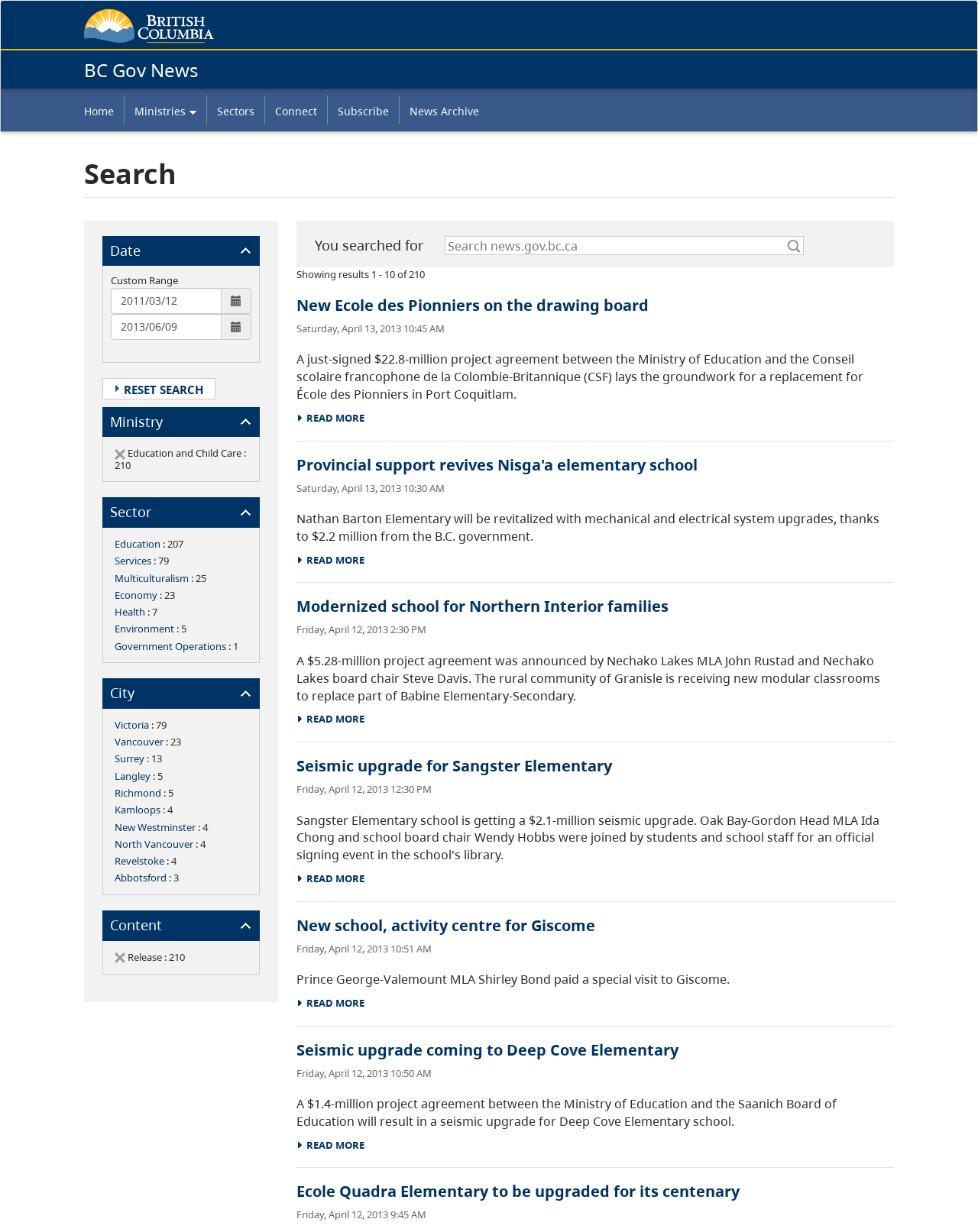Determine the bounding box coordinates of the UI element that matches the following description: "input value="2013/06/09" name="toDate" value="2013/06/09"". The coordinates should be four float numbers between 0 and 1 in the format [left, top, right, bottom].

[0.113, 0.255, 0.227, 0.276]